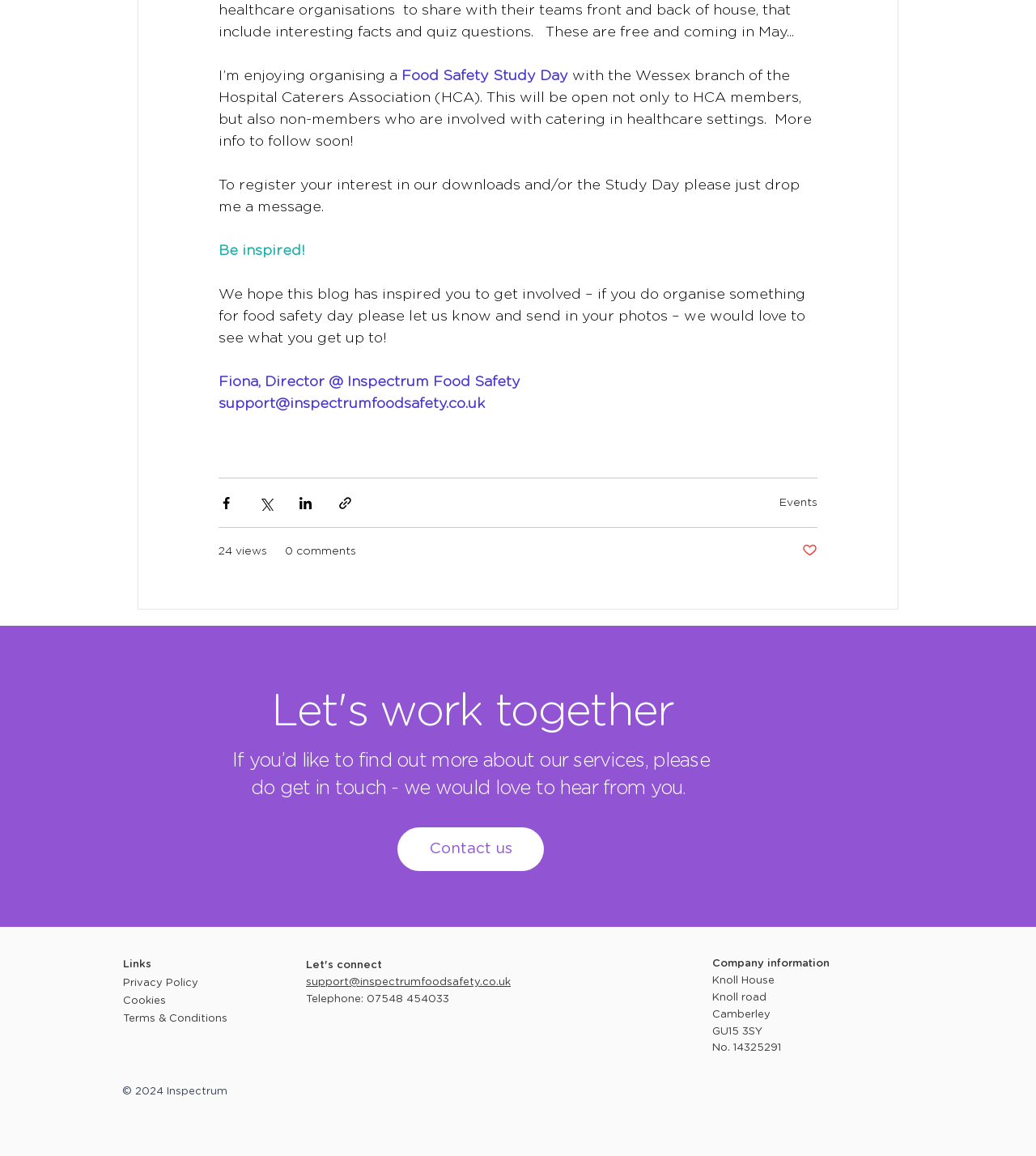Answer the question with a single word or phrase: 
What is the name of the director?

Fiona